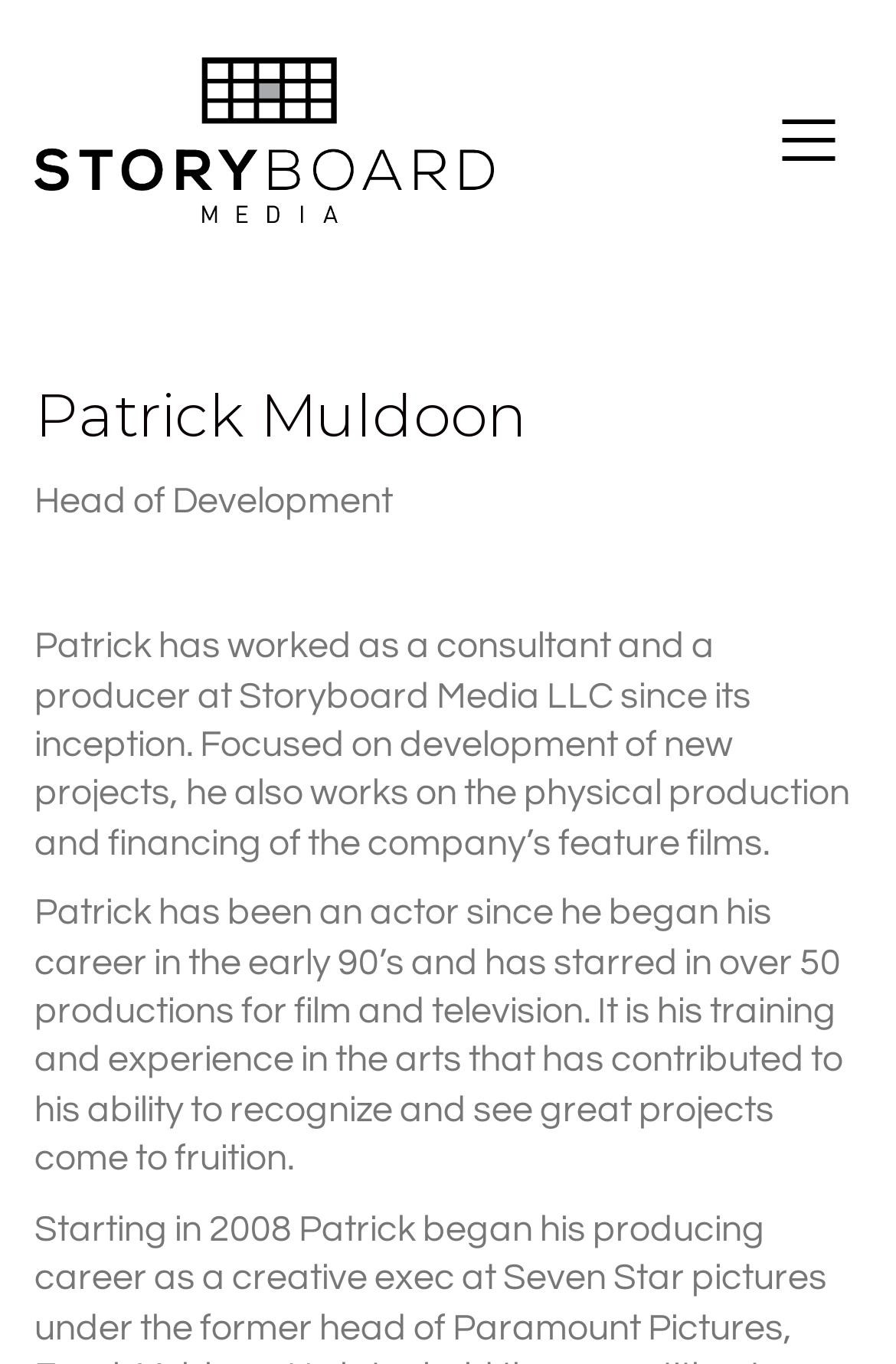Utilize the information from the image to answer the question in detail:
What is Patrick's experience in the arts?

According to the webpage, Patrick's training and experience in the arts have contributed to his ability to recognize and see great projects come to fruition, as mentioned in the text 'It is his training and experience in the arts that has contributed to his ability to recognize and see great projects come to fruition.'